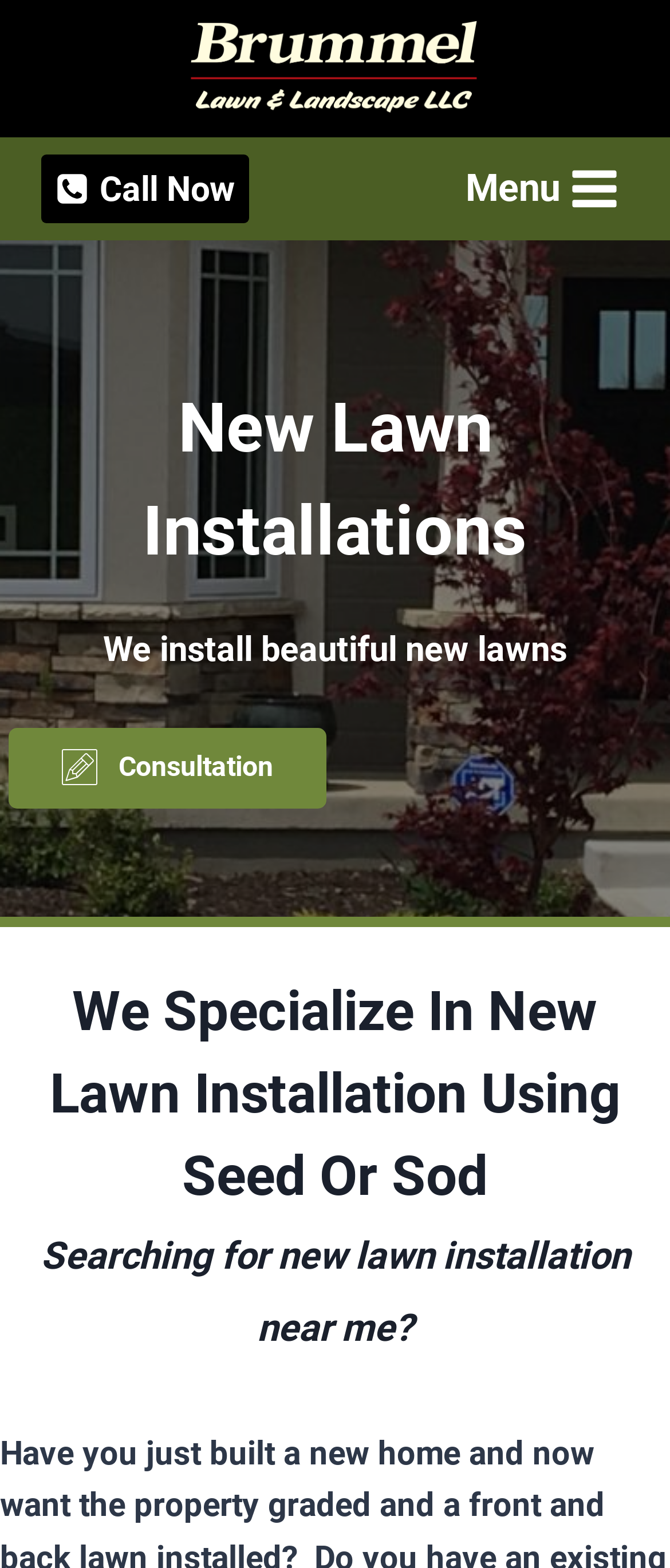What is the company's phone number?
Please respond to the question with as much detail as possible.

I found the phone number by looking at the link with the text 'Phone Call Now' which has an image of a phone next to it, indicating it's a call-to-action button. The phone number is not explicitly stated next to the button, but it's likely to be the phone number associated with the company.